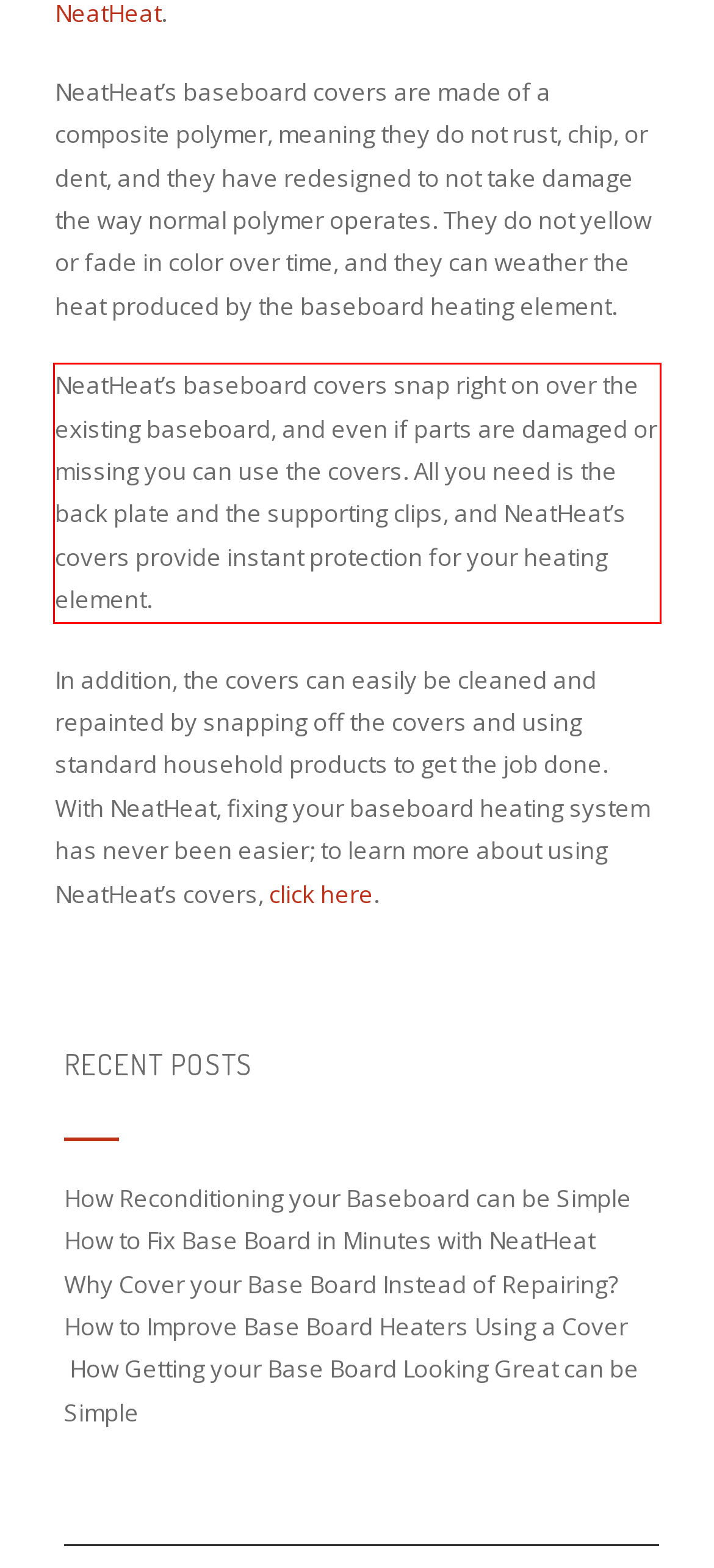There is a screenshot of a webpage with a red bounding box around a UI element. Please use OCR to extract the text within the red bounding box.

NeatHeat’s baseboard covers snap right on over the existing baseboard, and even if parts are damaged or missing you can use the covers. All you need is the back plate and the supporting clips, and NeatHeat’s covers provide instant protection for your heating element.